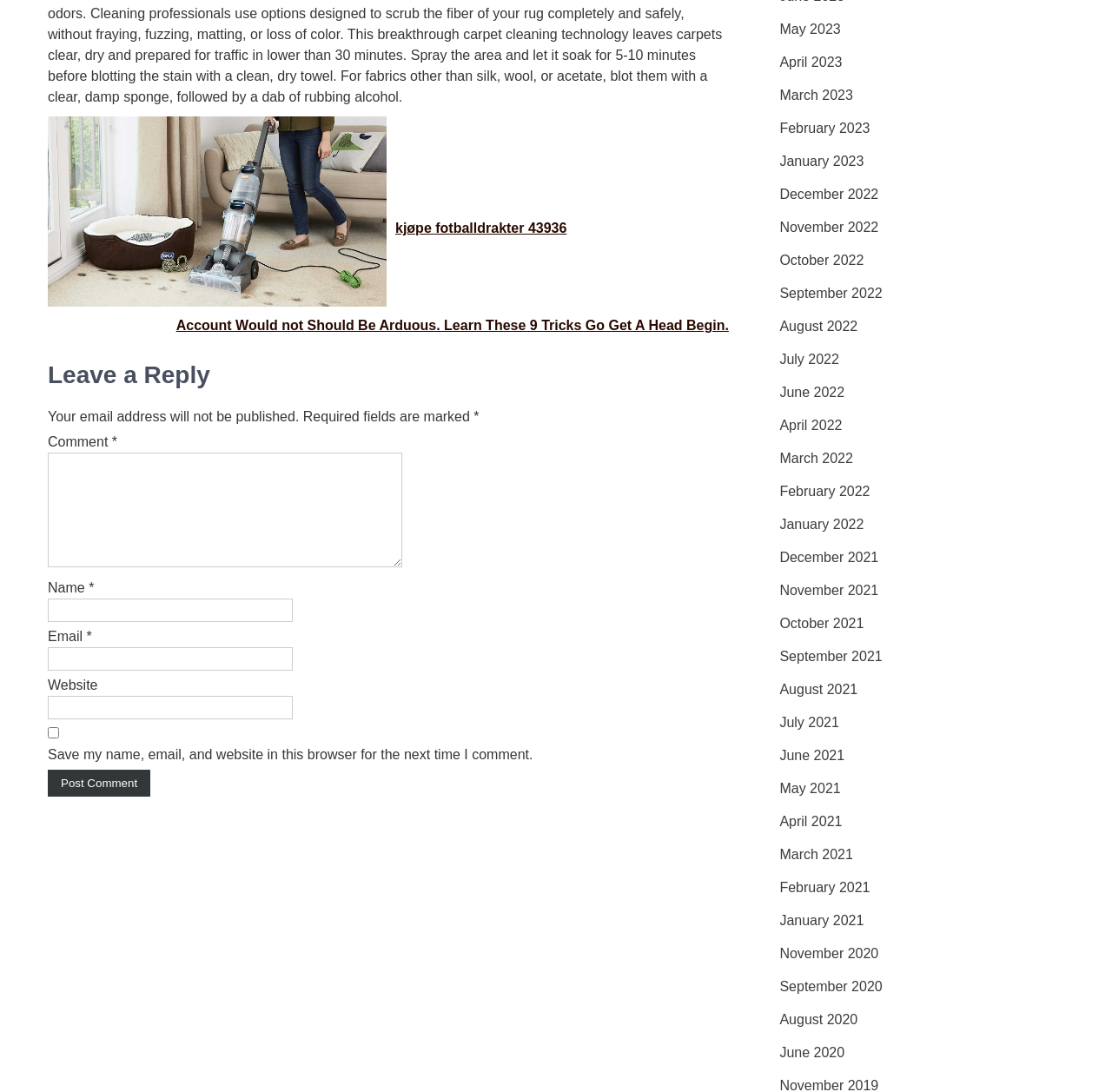What is the purpose of the checkbox?
Provide a well-explained and detailed answer to the question.

The checkbox is located below the comment form and is labeled 'Save my name, email, and website in this browser for the next time I comment.' This suggests that its purpose is to save the user's comment information for future use.